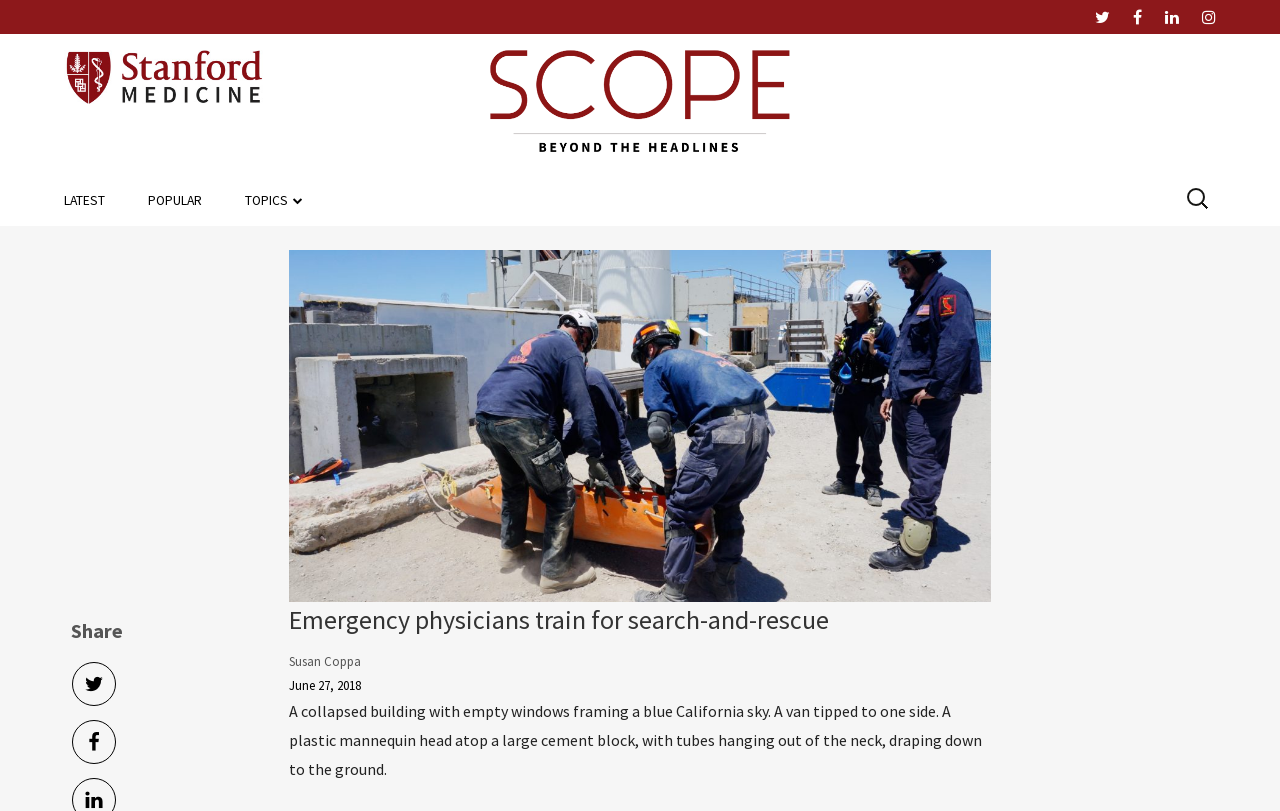Highlight the bounding box coordinates of the element you need to click to perform the following instruction: "Click on the 'Infovore' link."

None